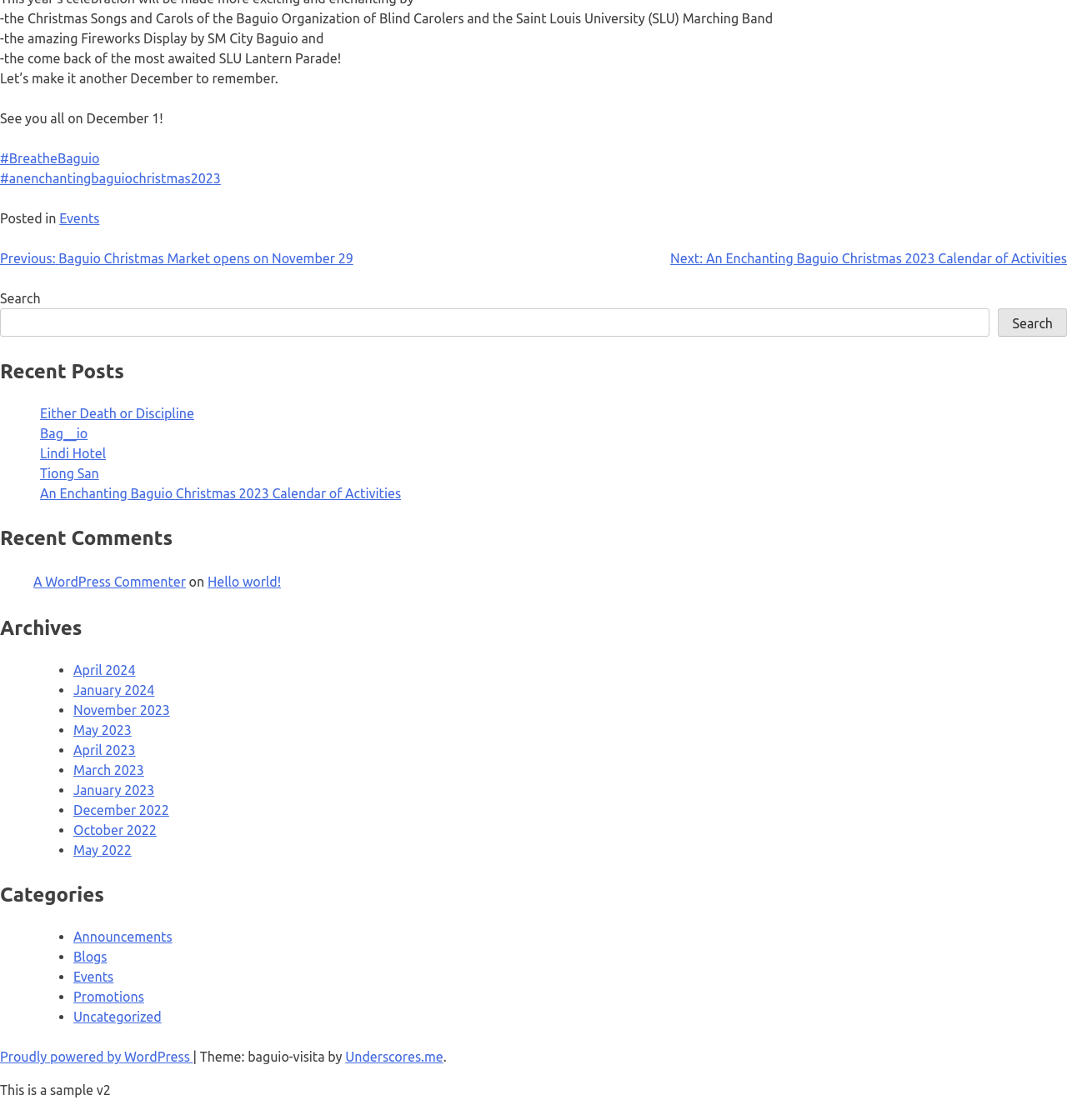Can you determine the bounding box coordinates of the area that needs to be clicked to fulfill the following instruction: "Go to previous post"?

[0.0, 0.224, 0.331, 0.237]